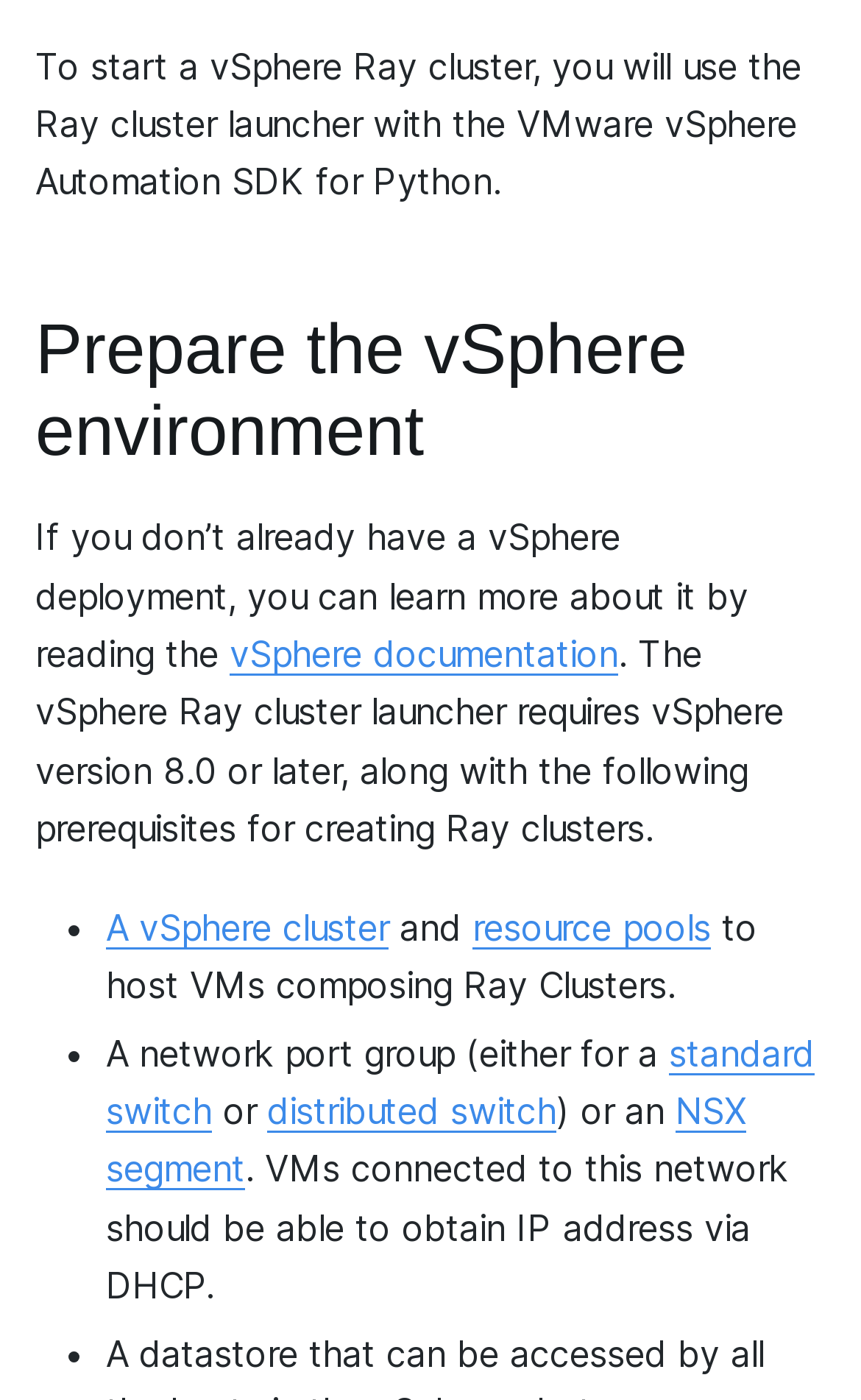Please determine the bounding box coordinates for the UI element described as: "A vSphere cluster".

[0.123, 0.647, 0.451, 0.678]